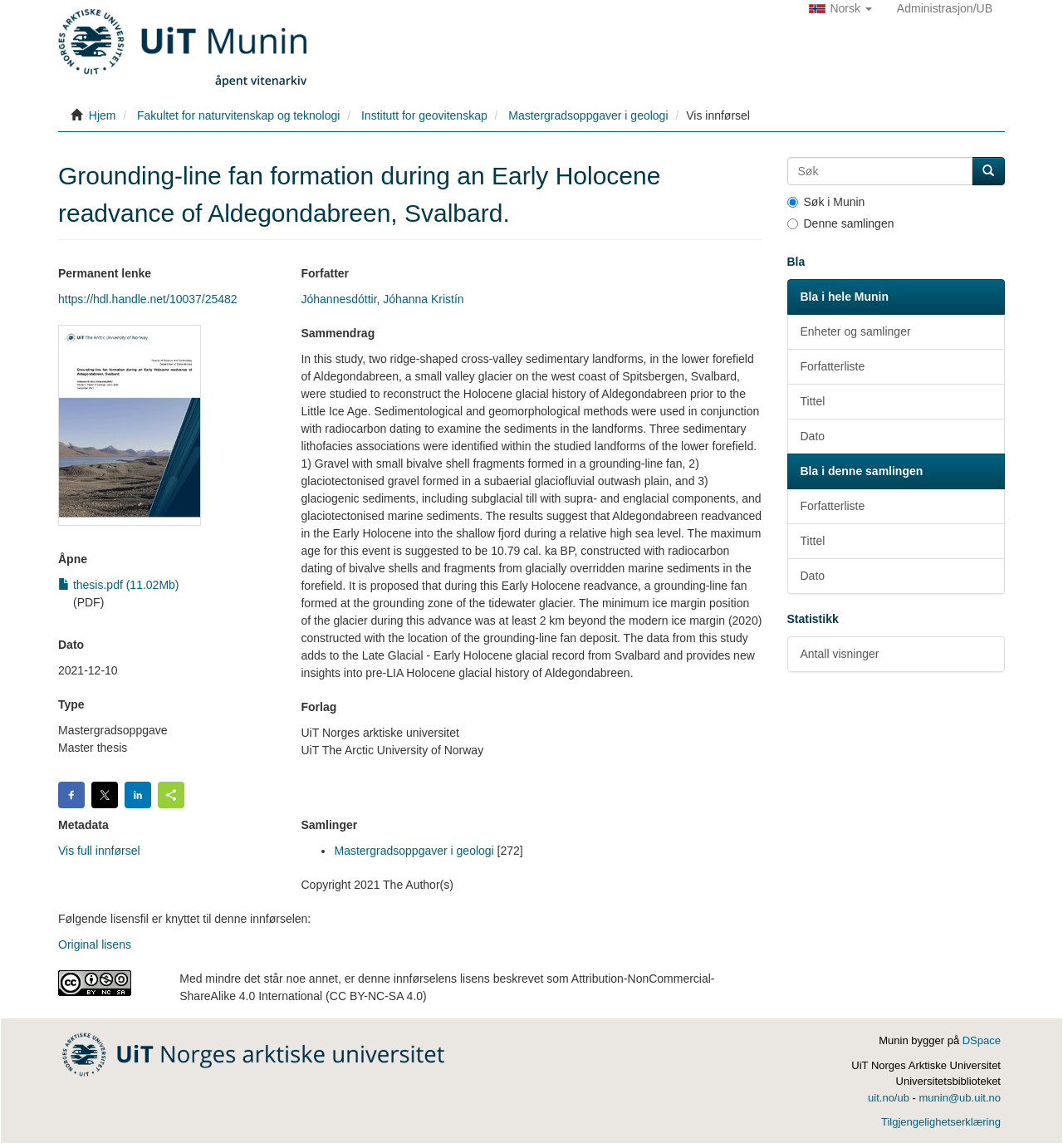Specify the bounding box coordinates of the element's area that should be clicked to execute the given instruction: "Click the 'Velg spraak Norsk' button". The coordinates should be four float numbers between 0 and 1, i.e., [left, top, right, bottom].

[0.75, 0.0, 0.832, 0.014]